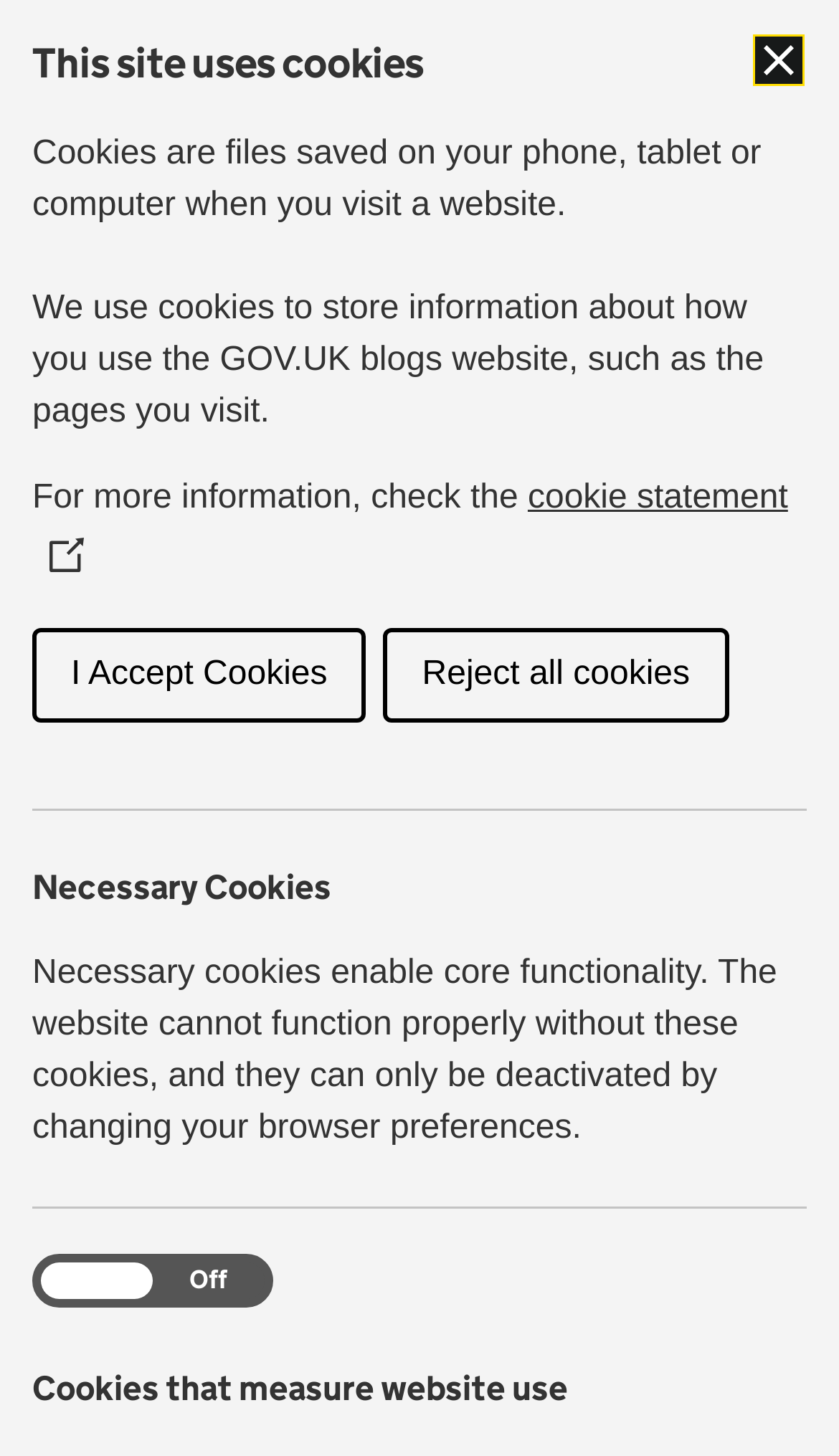Please identify the bounding box coordinates of the area that needs to be clicked to fulfill the following instruction: "Search for something."

[0.038, 0.341, 0.911, 0.4]